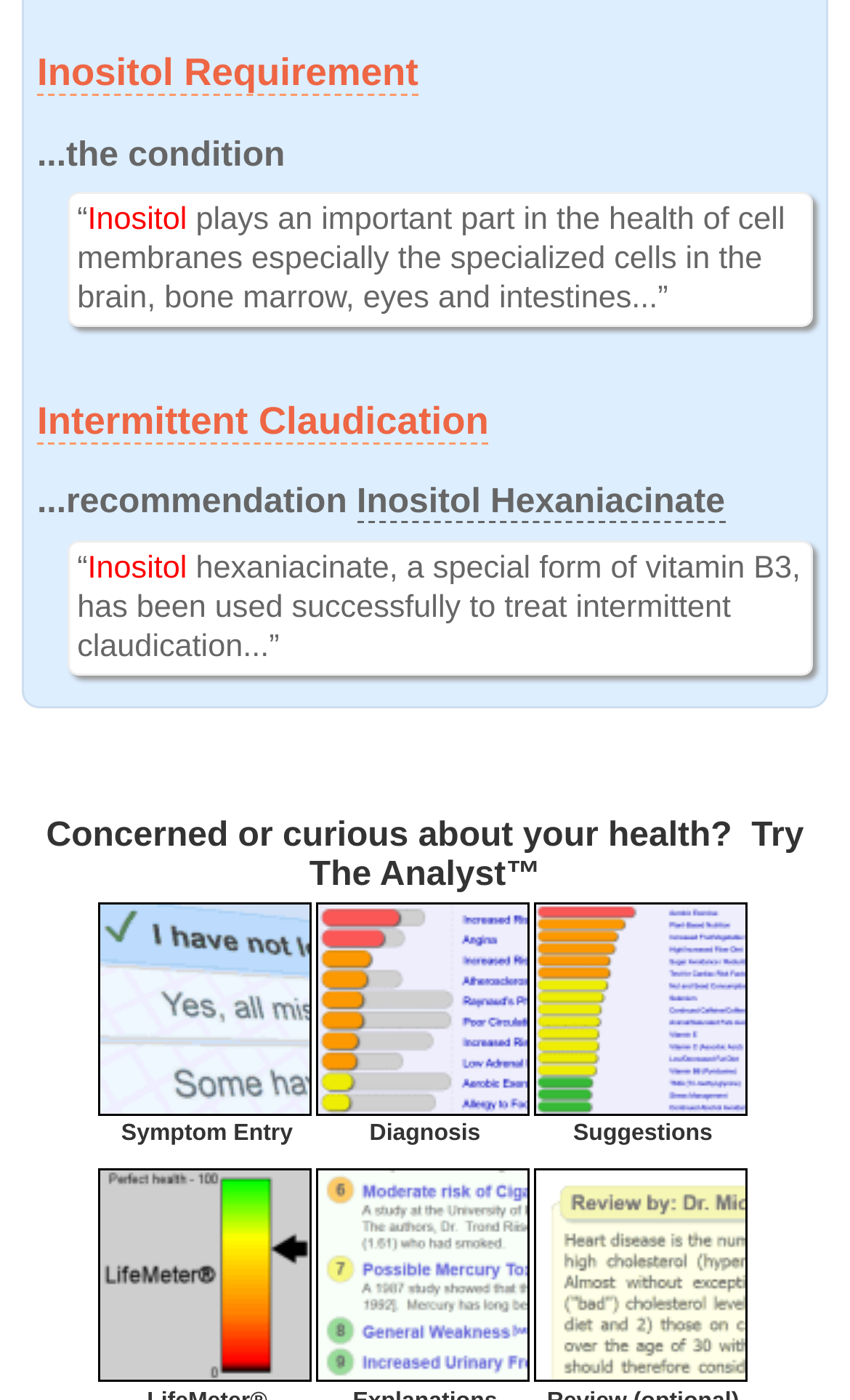Please specify the bounding box coordinates of the clickable section necessary to execute the following command: "Learn about Inositol Hexaniacinate".

[0.42, 0.346, 0.853, 0.374]